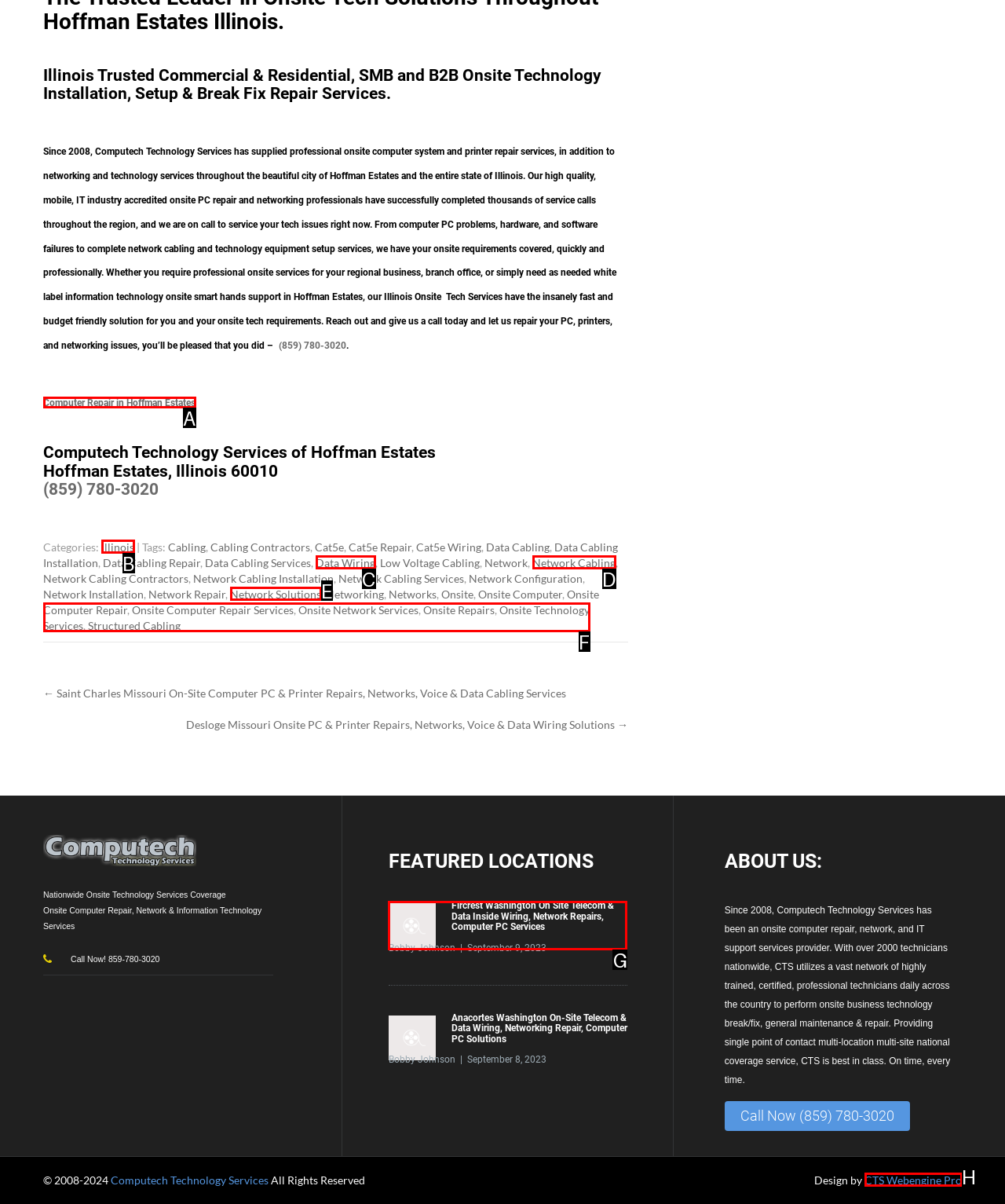Identify the HTML element that corresponds to the description: Computer Repair in Hoffman Estates Provide the letter of the correct option directly.

A